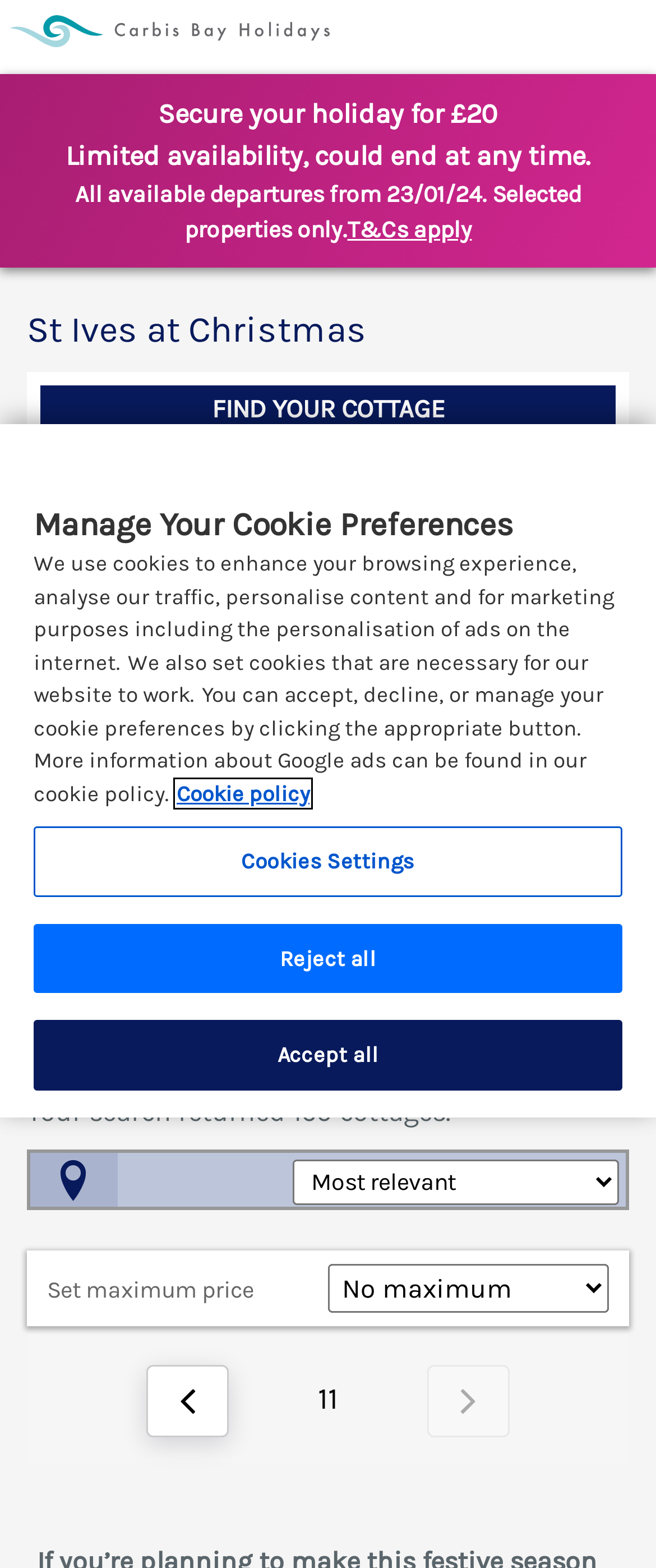What is the earliest arrival date?
Using the image, give a concise answer in the form of a single word or short phrase.

23/01/24